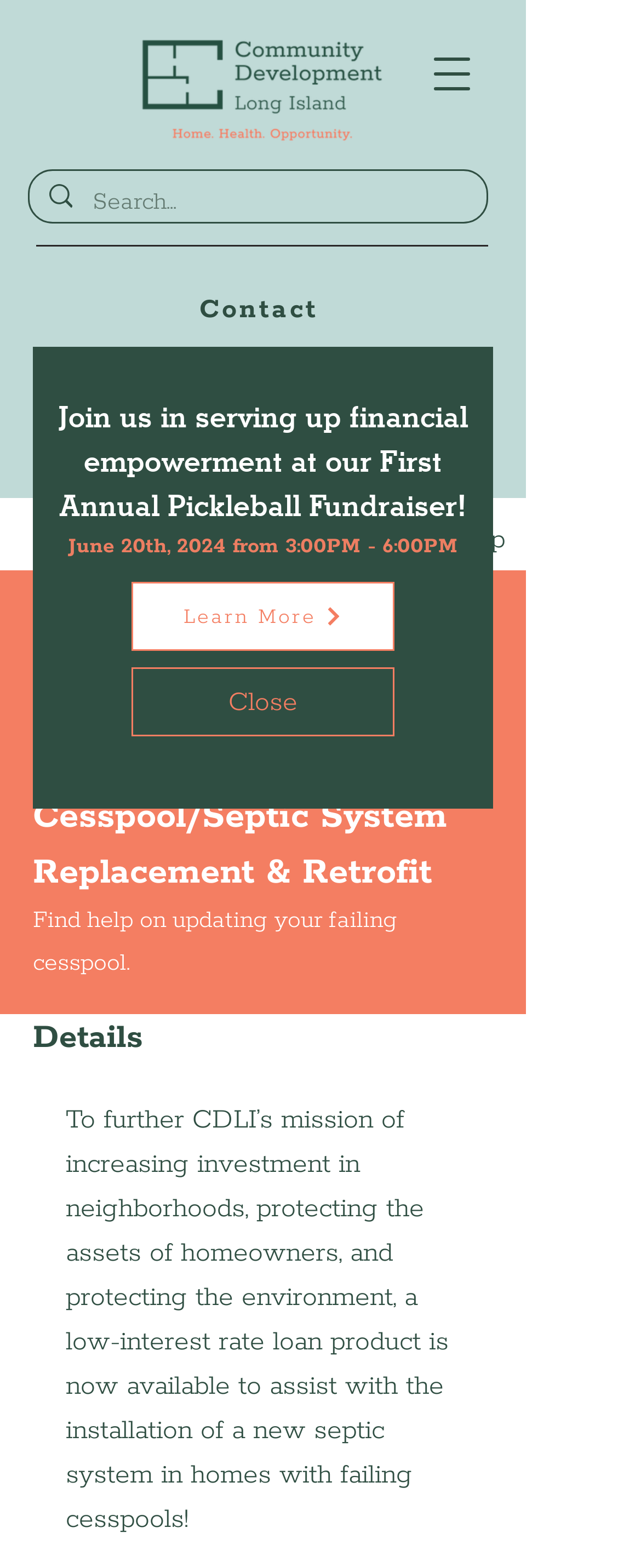What is the navigation menu button?
Ensure your answer is thorough and detailed.

The webpage has a button with the text 'Open navigation menu', which suggests that it is used to open the navigation menu of the website.